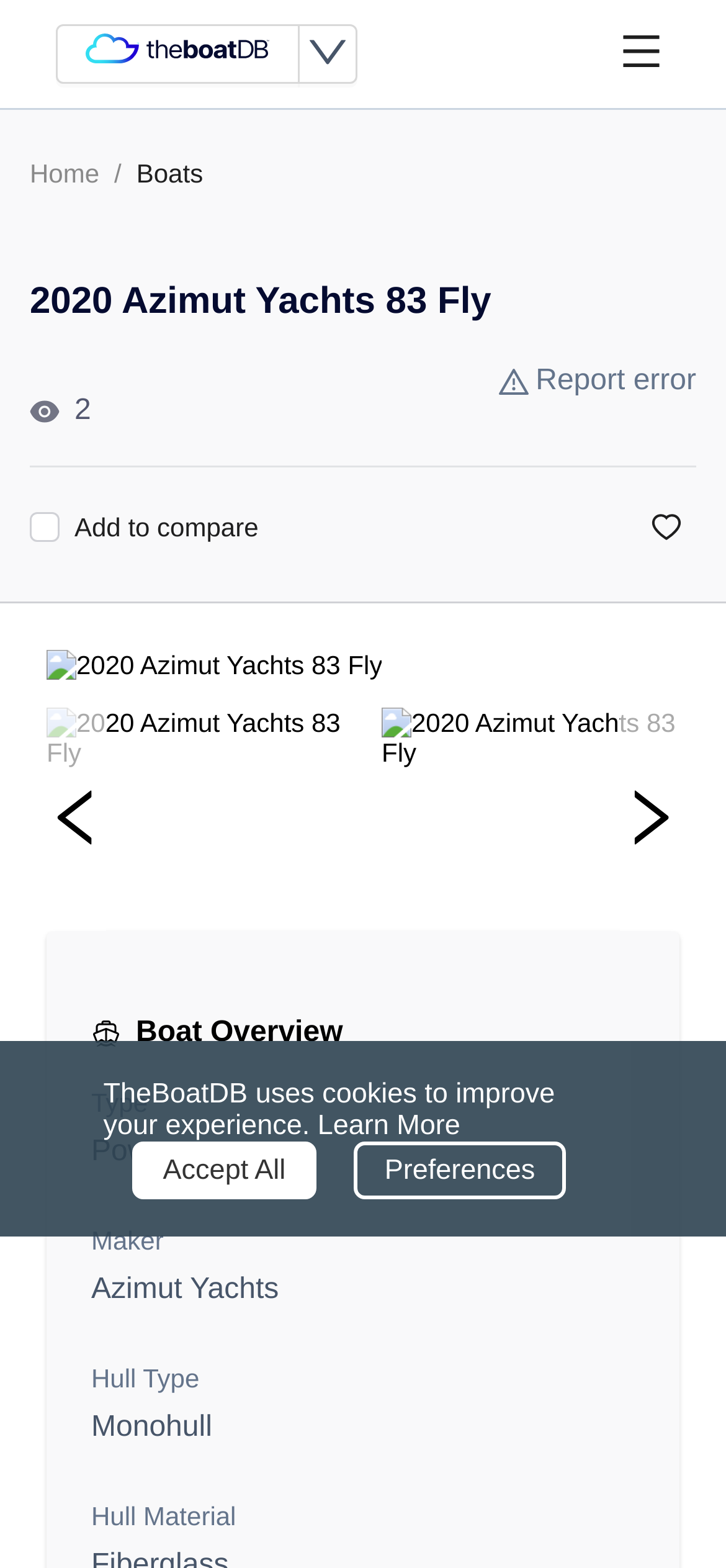Can you give a detailed response to the following question using the information from the image? What is the maker of this boat?

I found this information in the 'Boat Overview' section, where I saw a heading 'Maker' followed by a link 'Azimut Yachts', which indicates that the maker of this boat is Azimut Yachts.